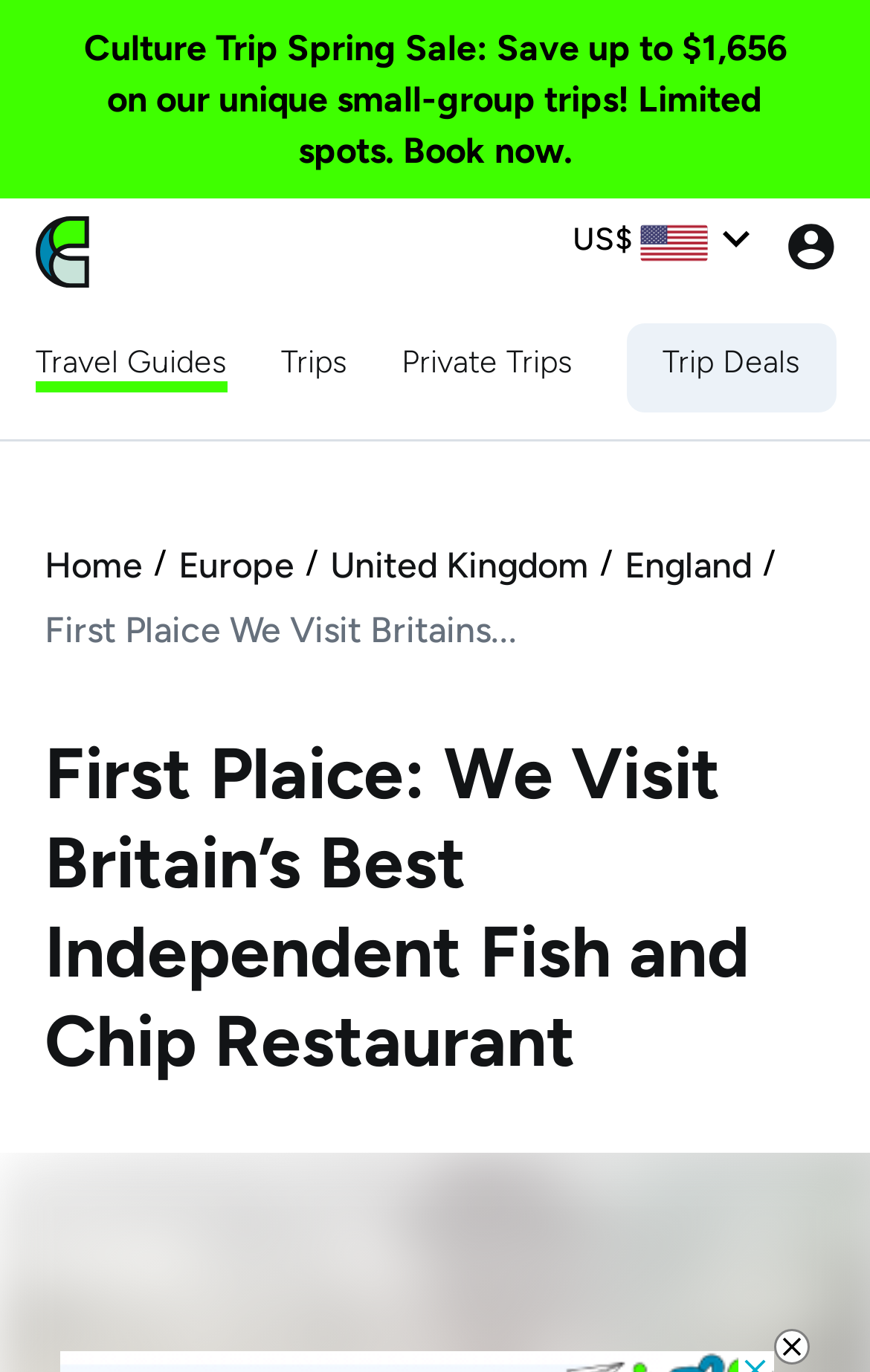Identify the coordinates of the bounding box for the element that must be clicked to accomplish the instruction: "Explore Trip Deals".

[0.762, 0.249, 0.921, 0.281]